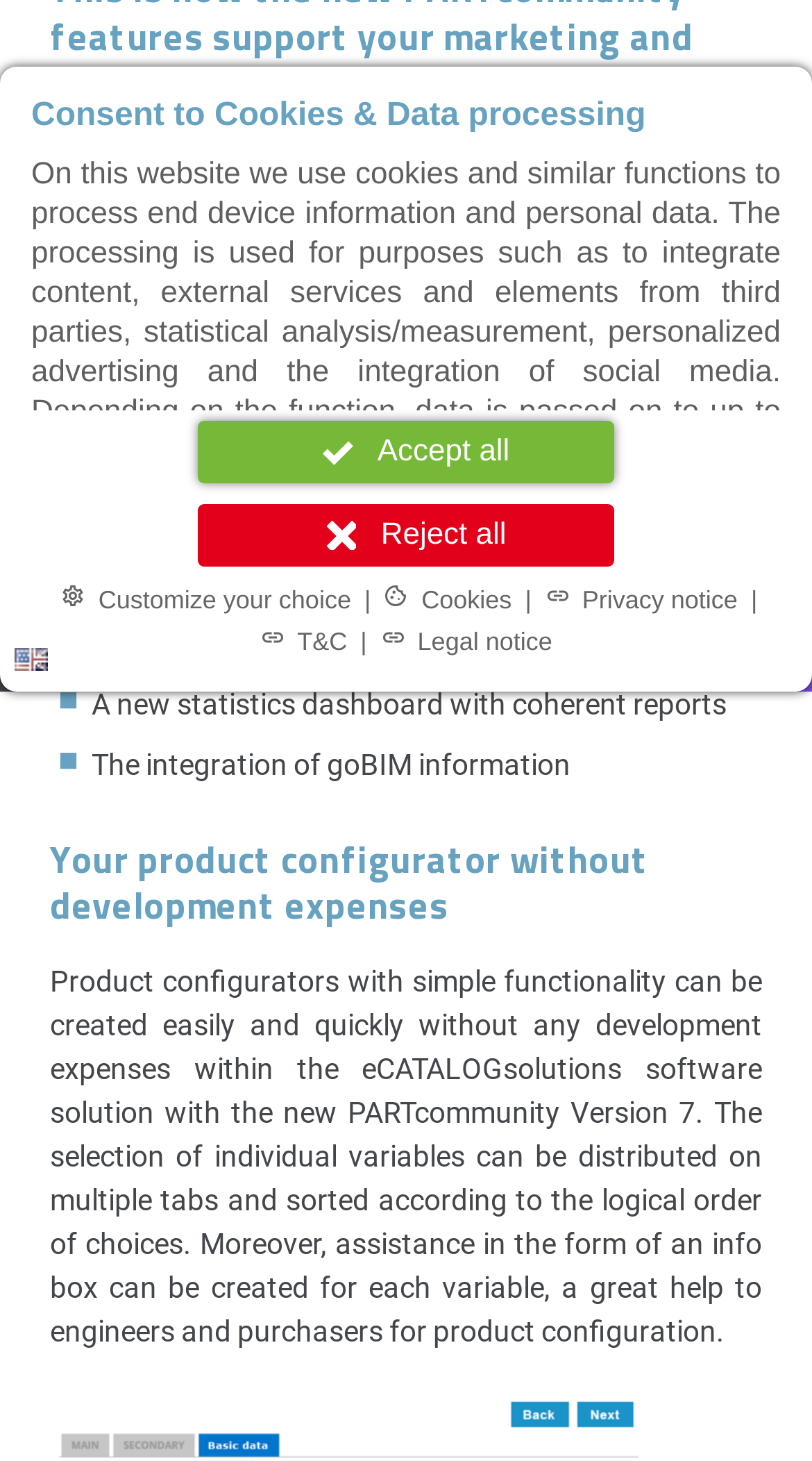Find the bounding box coordinates for the UI element that matches this description: "Customize your choice".

[0.067, 0.395, 0.44, 0.423]